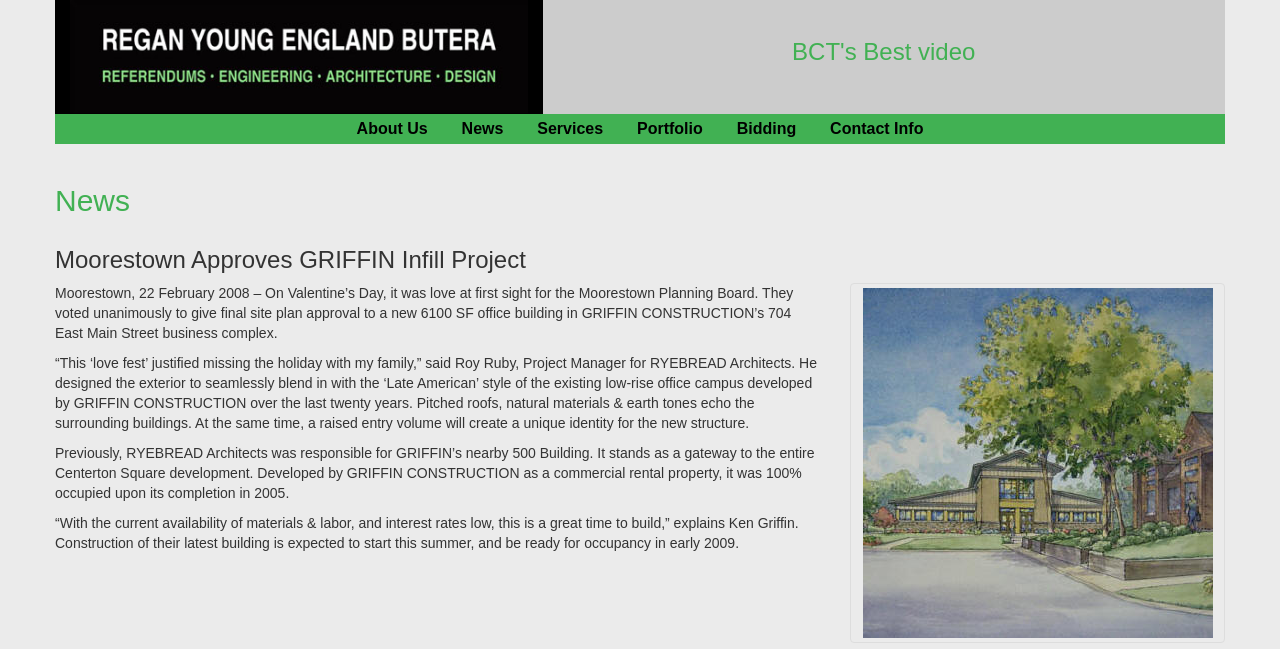Locate the bounding box of the UI element described by: "BCT's Best video" in the given webpage screenshot.

[0.619, 0.072, 0.762, 0.097]